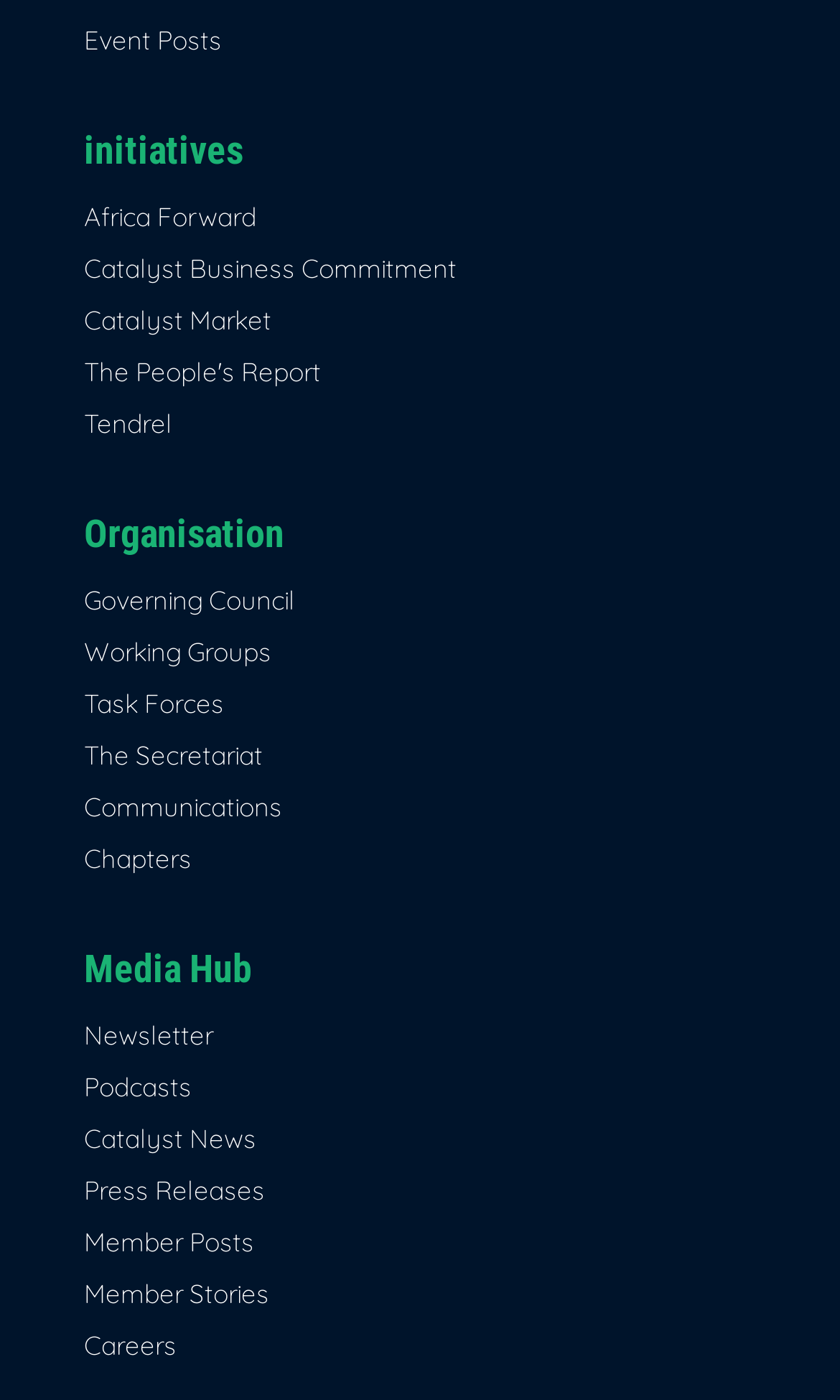Find the bounding box coordinates for the element that must be clicked to complete the instruction: "Explore the Media Hub". The coordinates should be four float numbers between 0 and 1, indicated as [left, top, right, bottom].

[0.1, 0.678, 0.9, 0.721]